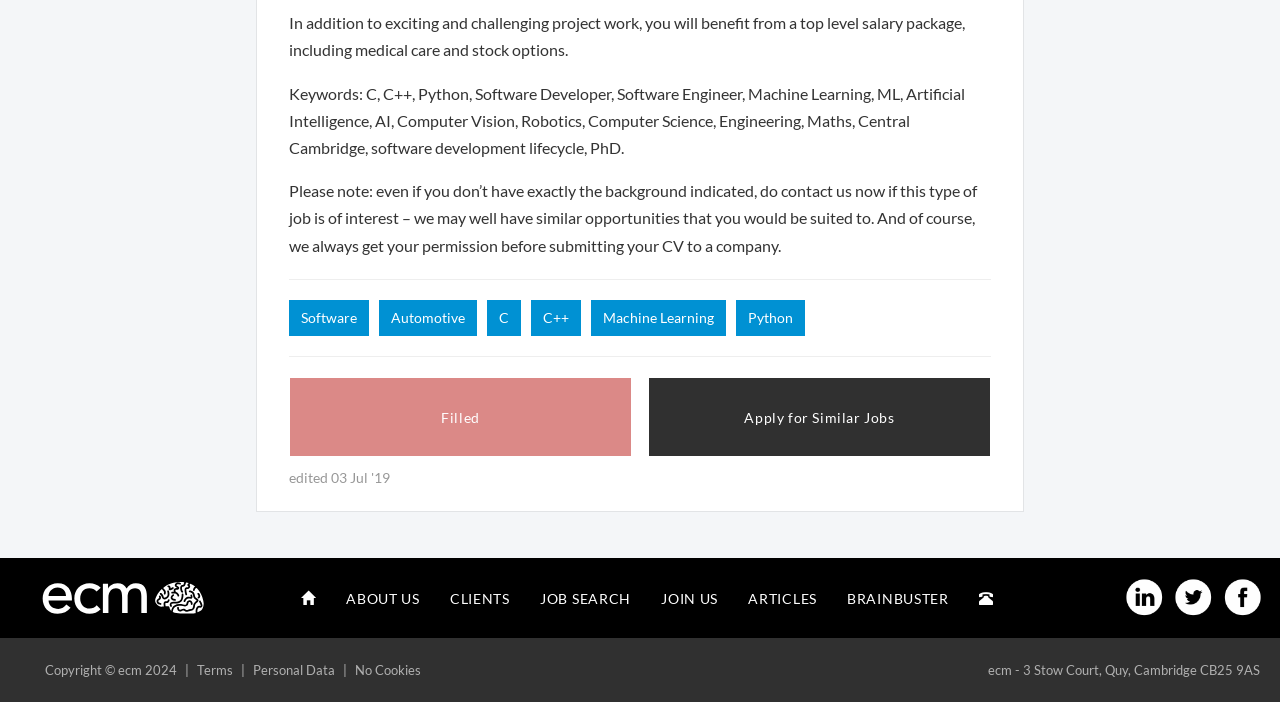Examine the image and give a thorough answer to the following question:
What are the programming languages mentioned?

The webpage mentions several keywords, including 'C', 'C++', and 'Python', which are all programming languages. These languages are likely relevant to the job type mentioned on the webpage.